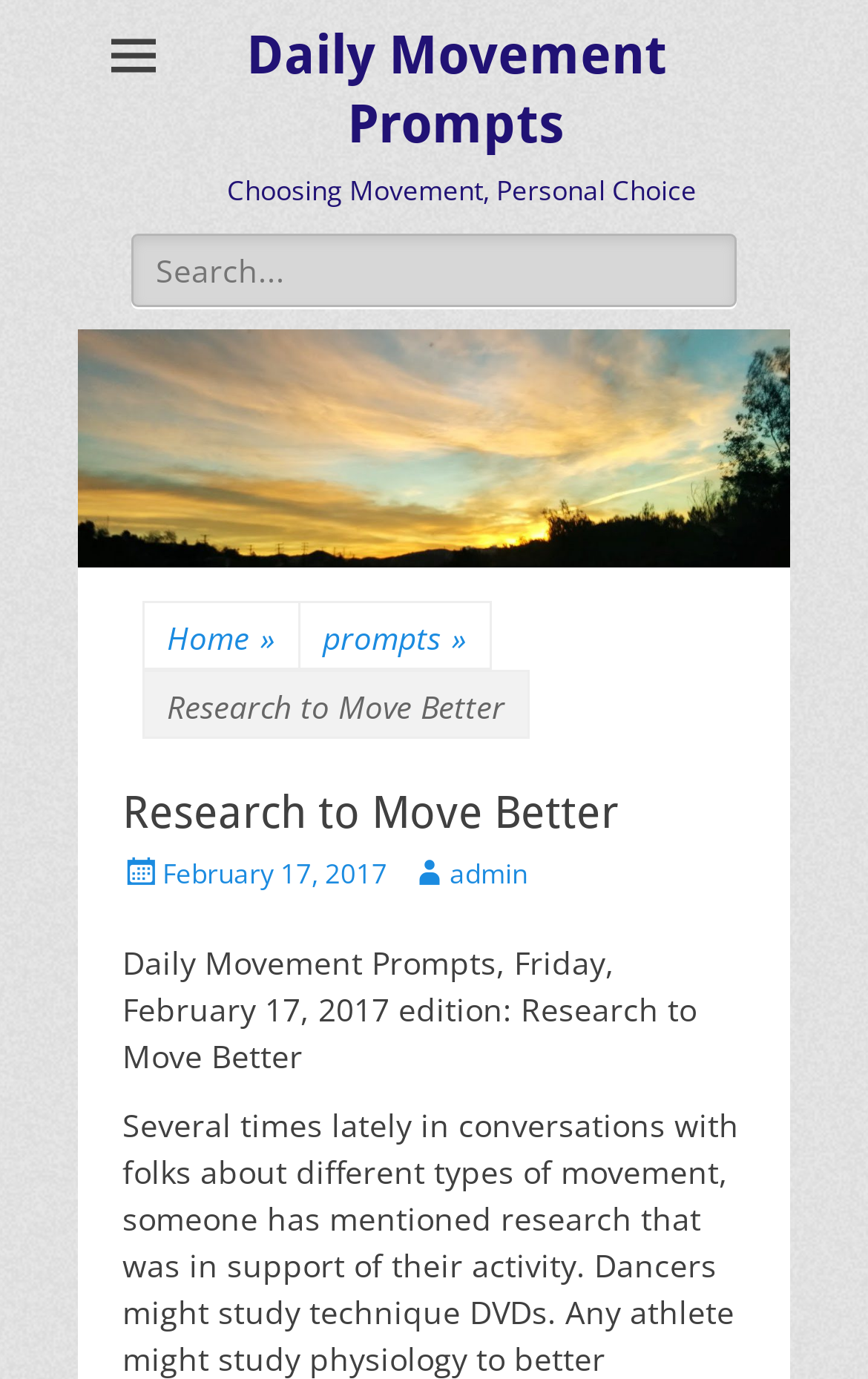Determine the bounding box coordinates for the clickable element to execute this instruction: "view research to move better post". Provide the coordinates as four float numbers between 0 and 1, i.e., [left, top, right, bottom].

[0.141, 0.568, 0.859, 0.61]